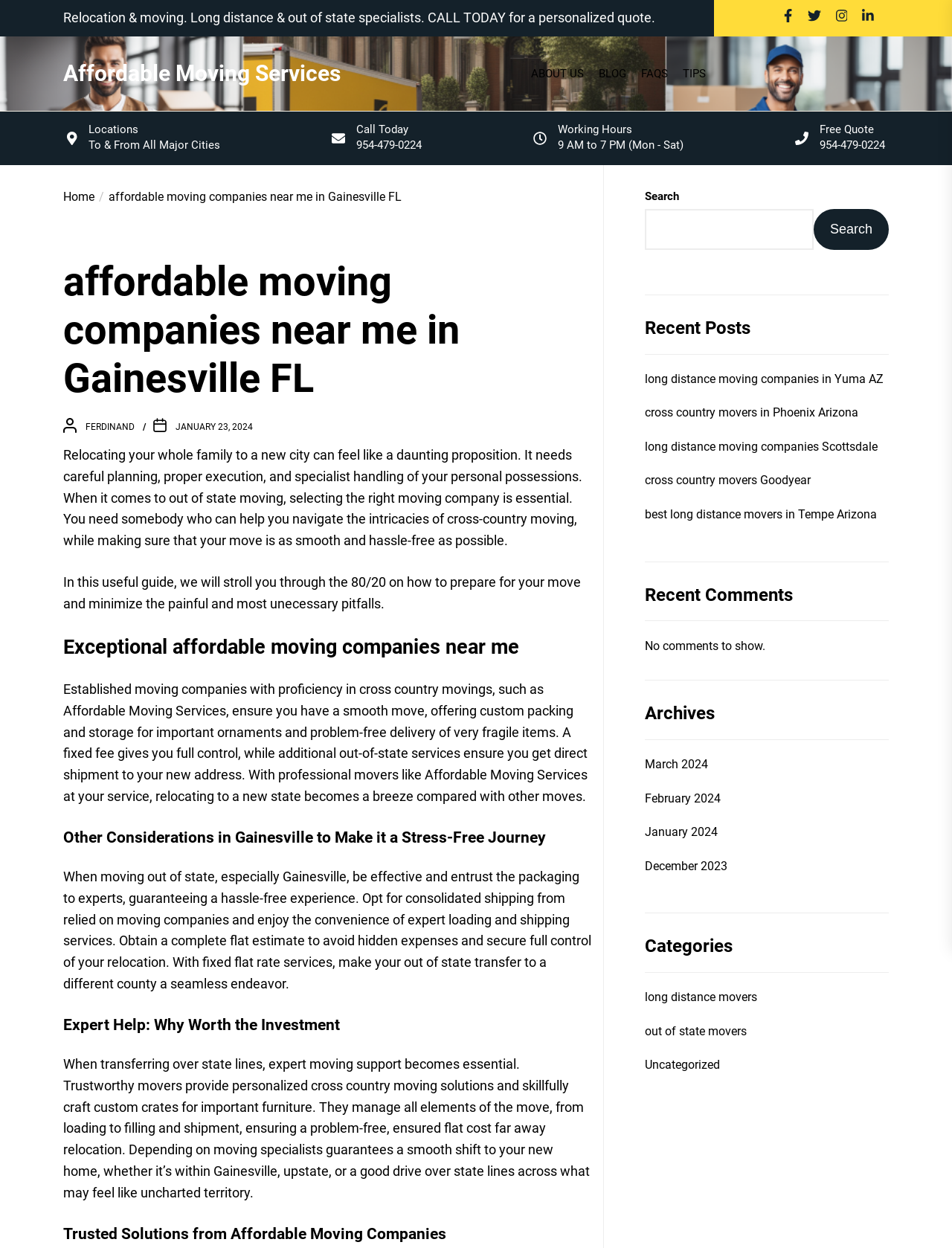Identify the headline of the webpage and generate its text content.

affordable moving companies near me in Gainesville FL